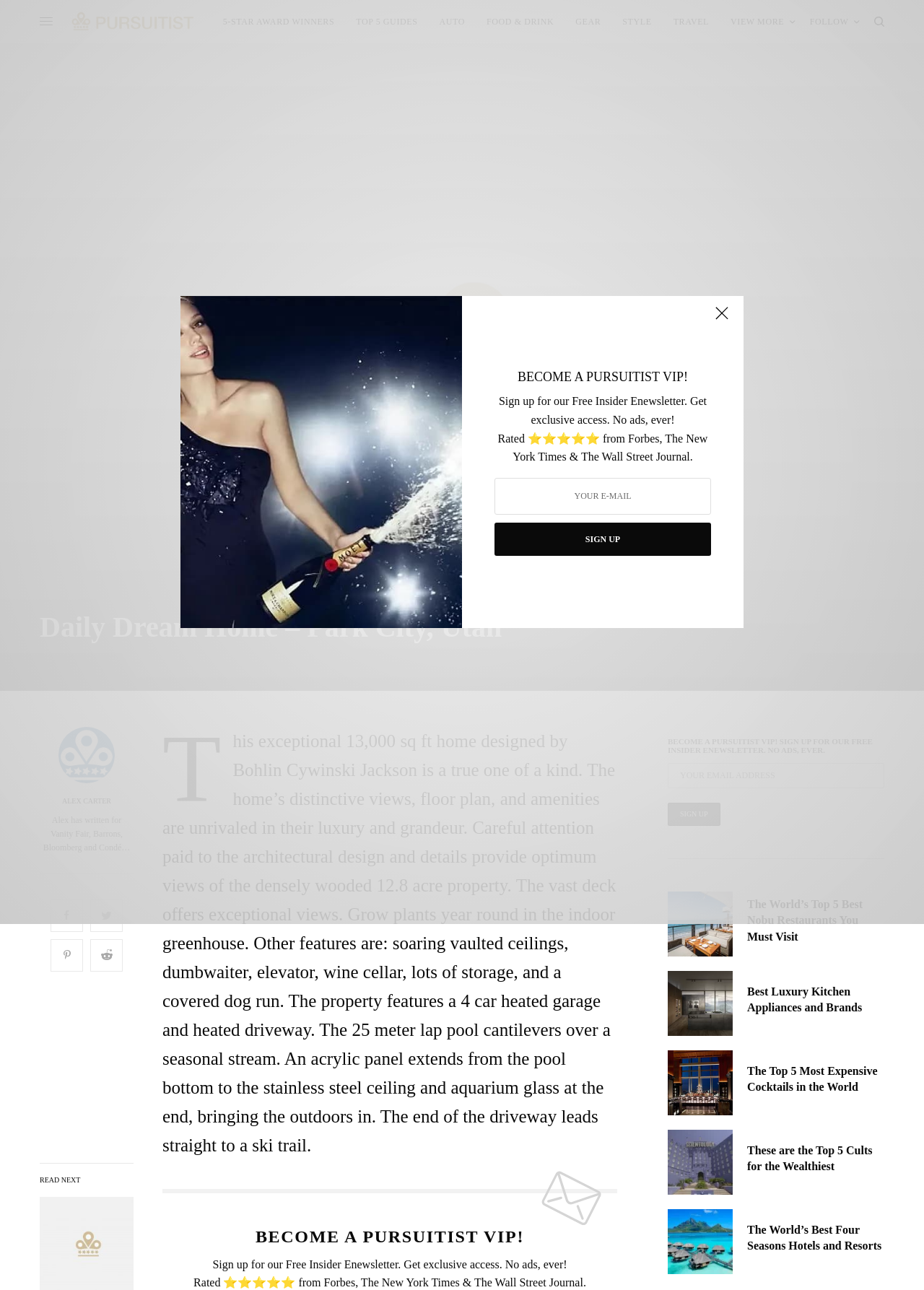Please specify the bounding box coordinates of the region to click in order to perform the following instruction: "Read the article about the Top 5 Best Nobu Restaurants".

[0.723, 0.691, 0.793, 0.742]